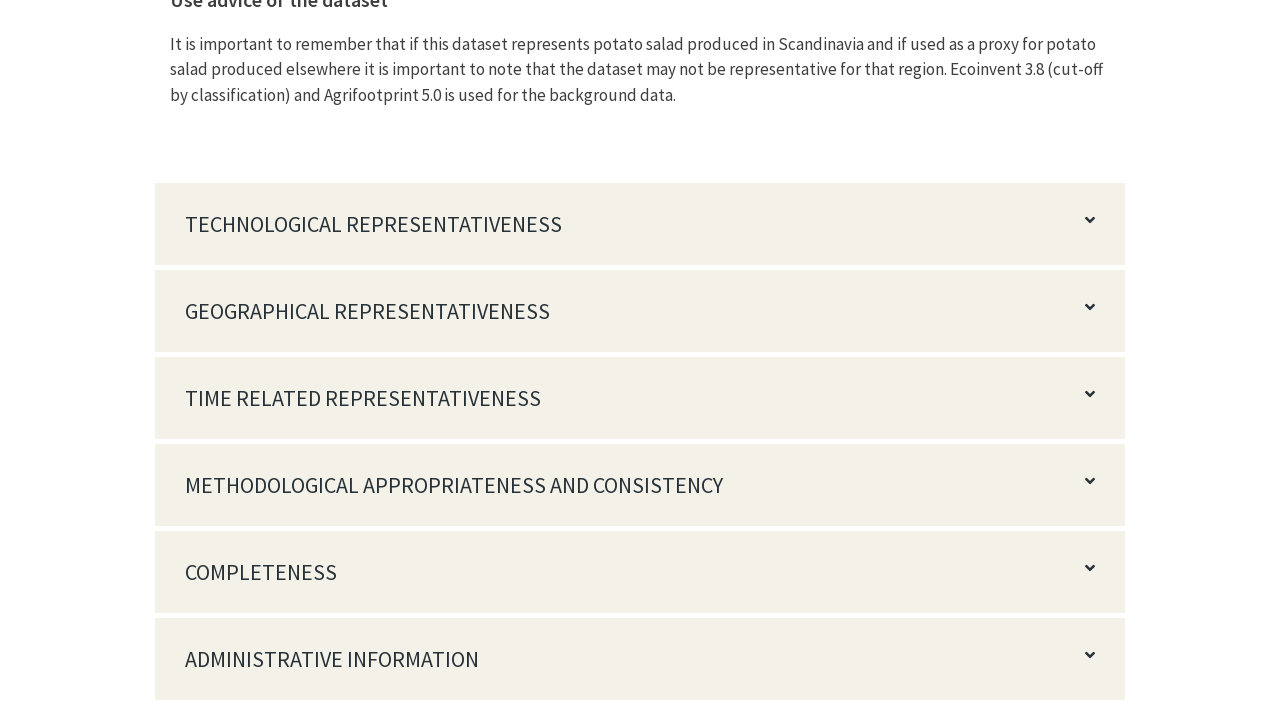What is the vertical position of the 'ADMINISTRATIVE INFORMATION' button?
From the image, respond using a single word or phrase.

Bottom